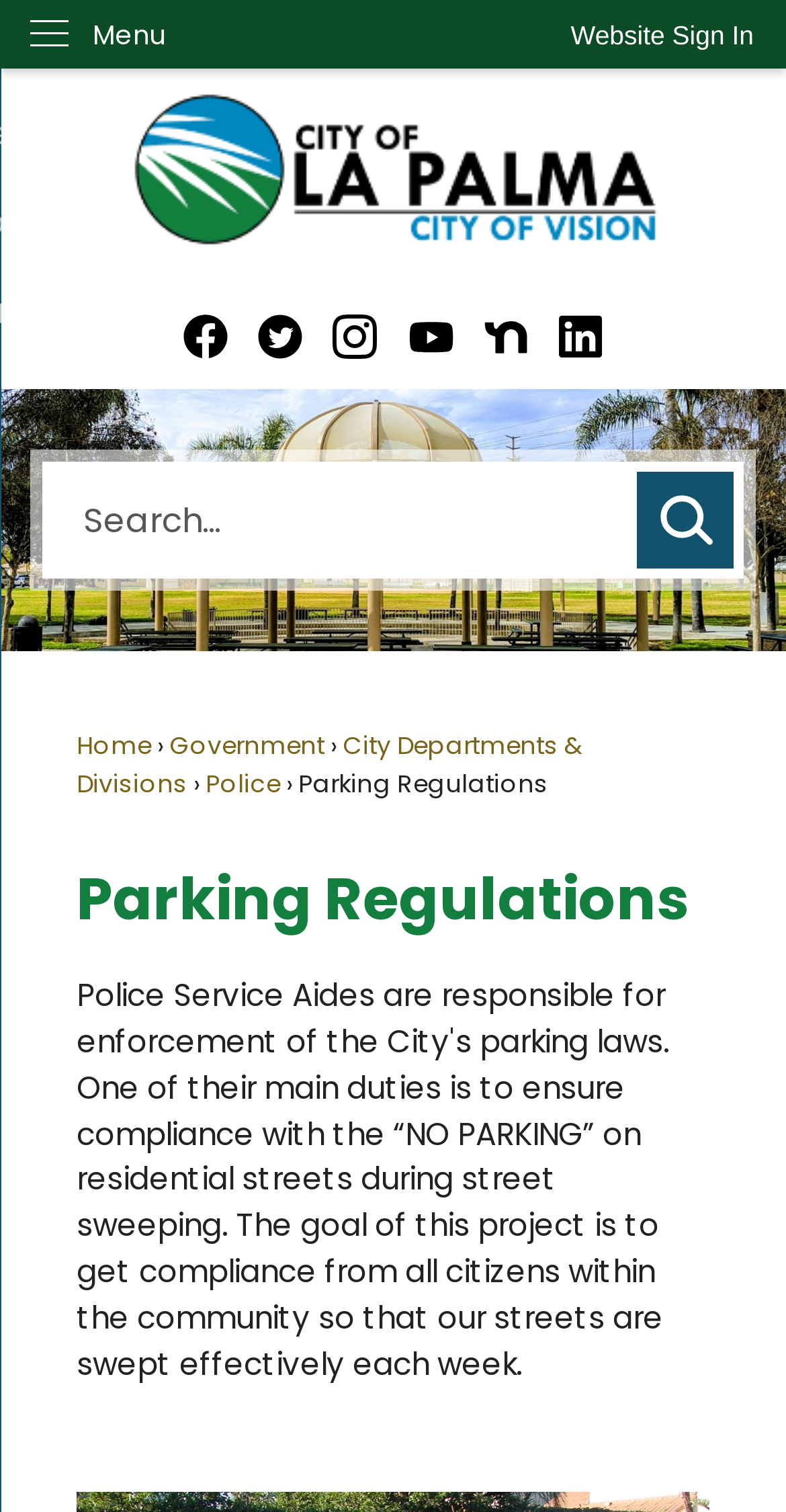Based on the provided description, "Website Sign In", find the bounding box of the corresponding UI element in the screenshot.

[0.685, 0.0, 1.0, 0.047]